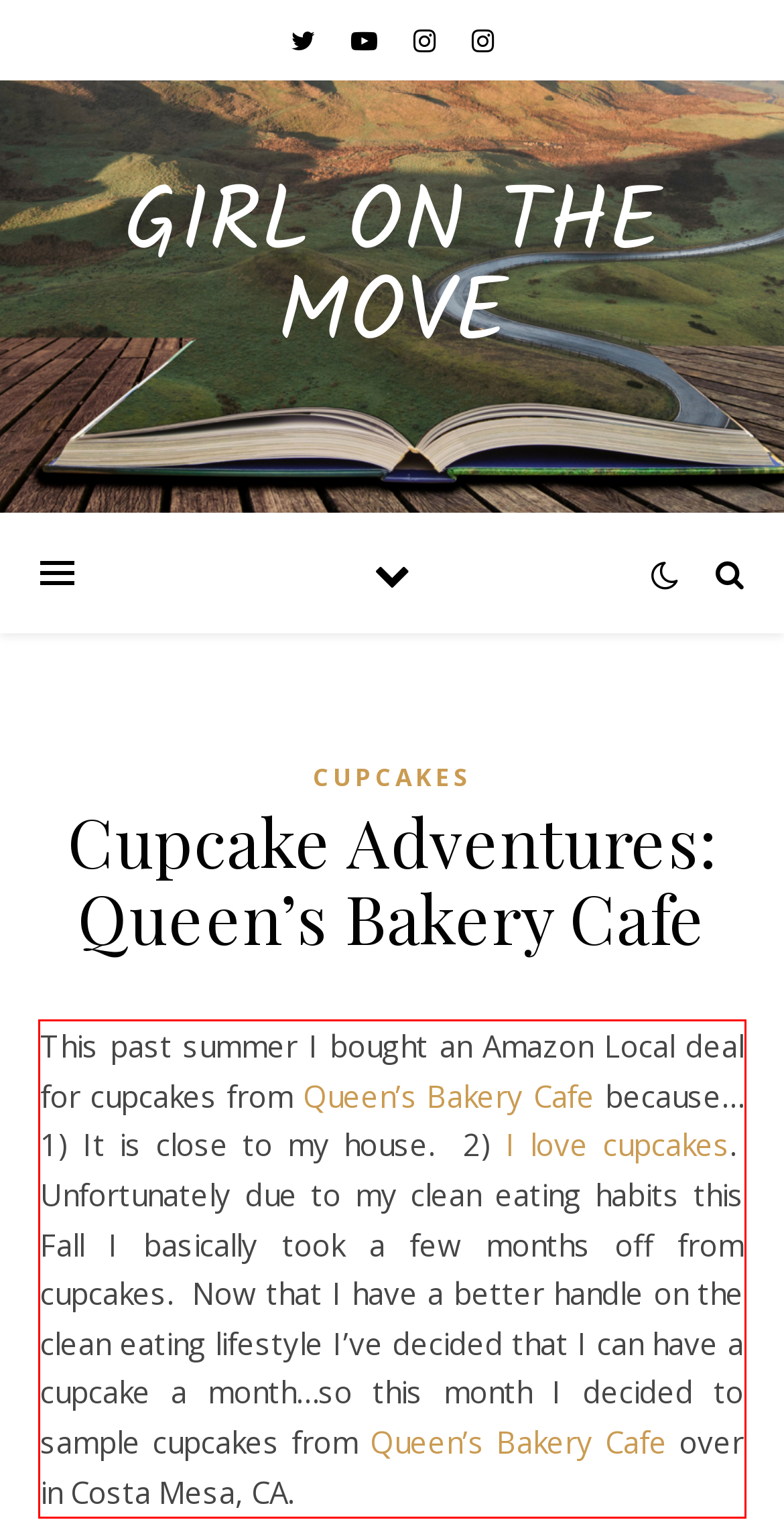Observe the screenshot of the webpage that includes a red rectangle bounding box. Conduct OCR on the content inside this red bounding box and generate the text.

This past summer I bought an Amazon Local deal for cupcakes from Queen’s Bakery Cafe because…1) It is close to my house. 2) I love cupcakes. Unfortunately due to my clean eating habits this Fall I basically took a few months off from cupcakes. Now that I have a better handle on the clean eating lifestyle I’ve decided that I can have a cupcake a month…so this month I decided to sample cupcakes from Queen’s Bakery Cafe over in Costa Mesa, CA.